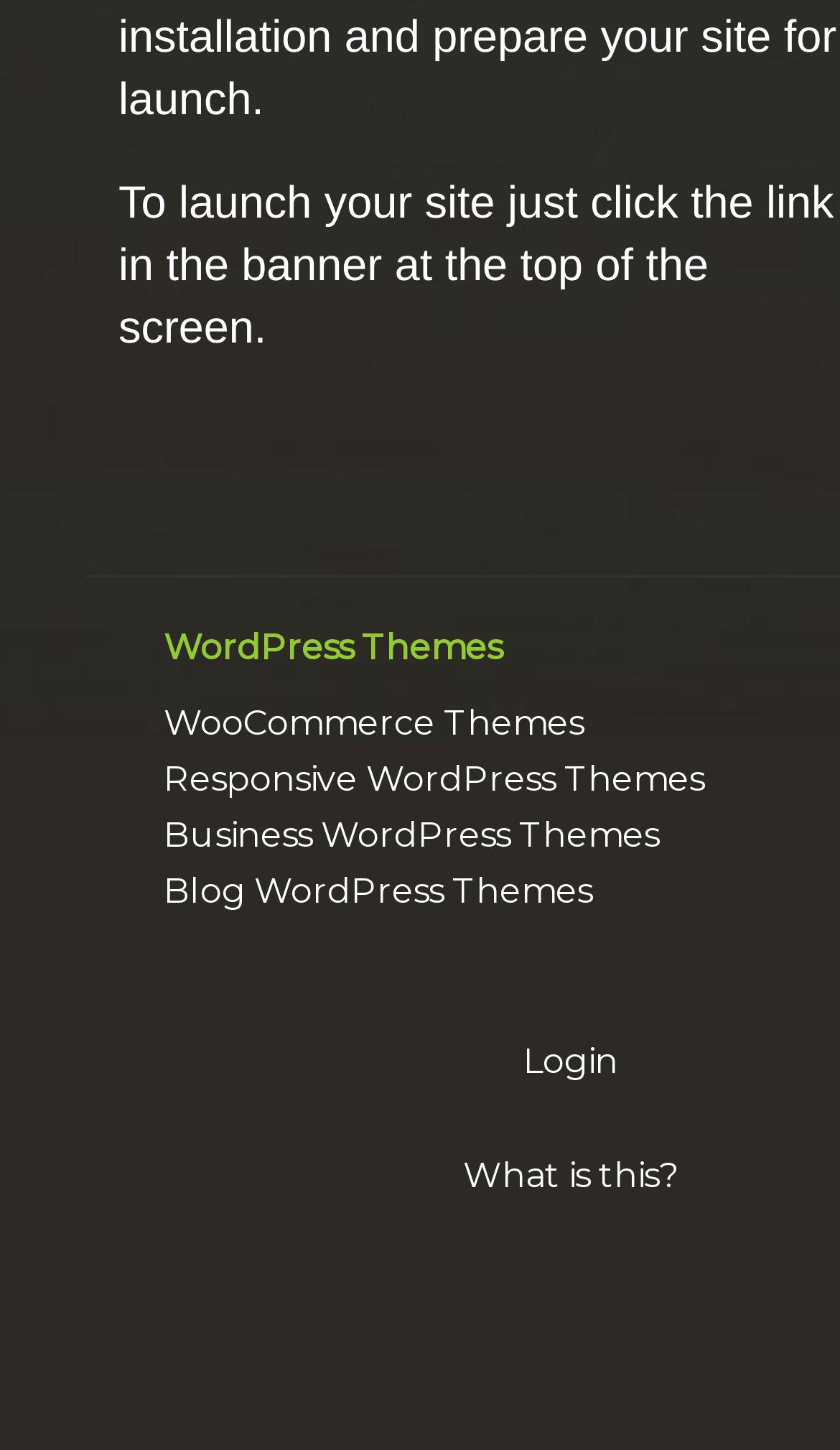Using the element description provided, determine the bounding box coordinates in the format (top-left x, top-left y, bottom-right x, bottom-right y). Ensure that all values are floating point numbers between 0 and 1. Element description: Business WordPress Themes

[0.195, 0.562, 0.785, 0.59]